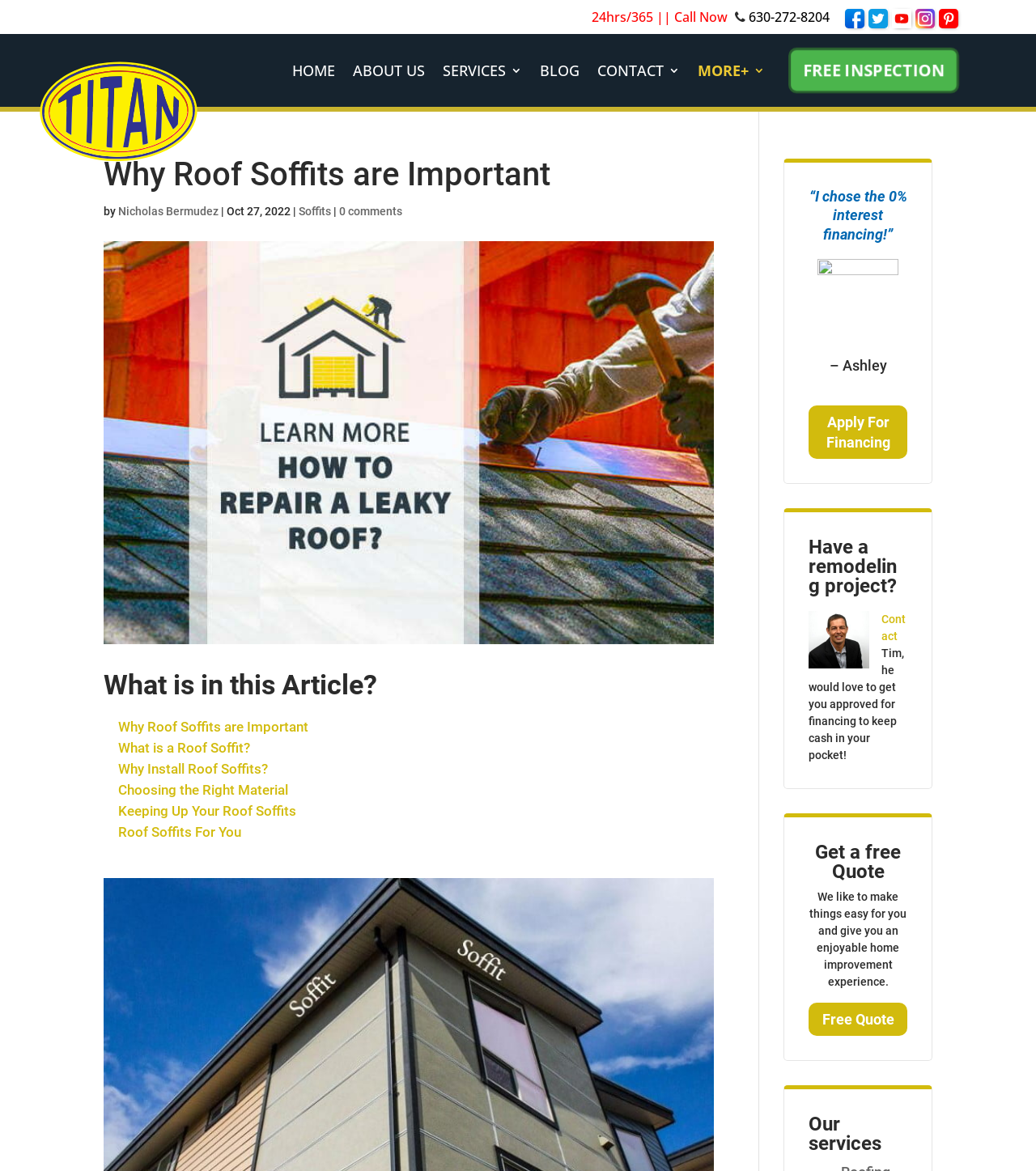Determine the coordinates of the bounding box for the clickable area needed to execute this instruction: "Visit the home page".

[0.282, 0.055, 0.323, 0.07]